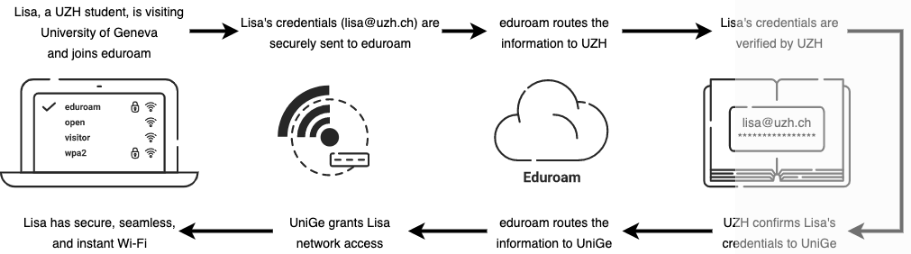Answer briefly with one word or phrase:
What is the name of the university Lisa is visiting?

University of Geneva